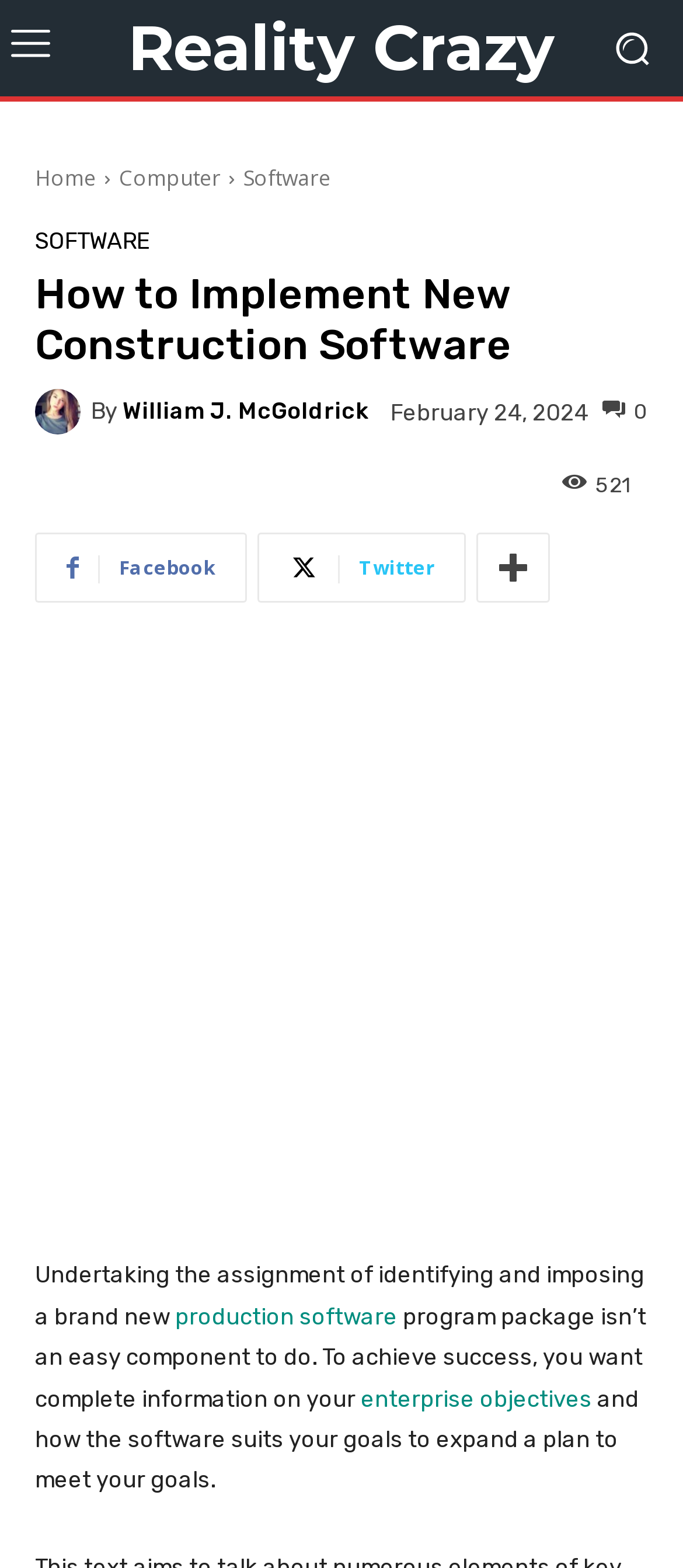What is the publication date of the article? Analyze the screenshot and reply with just one word or a short phrase.

February 24, 2024